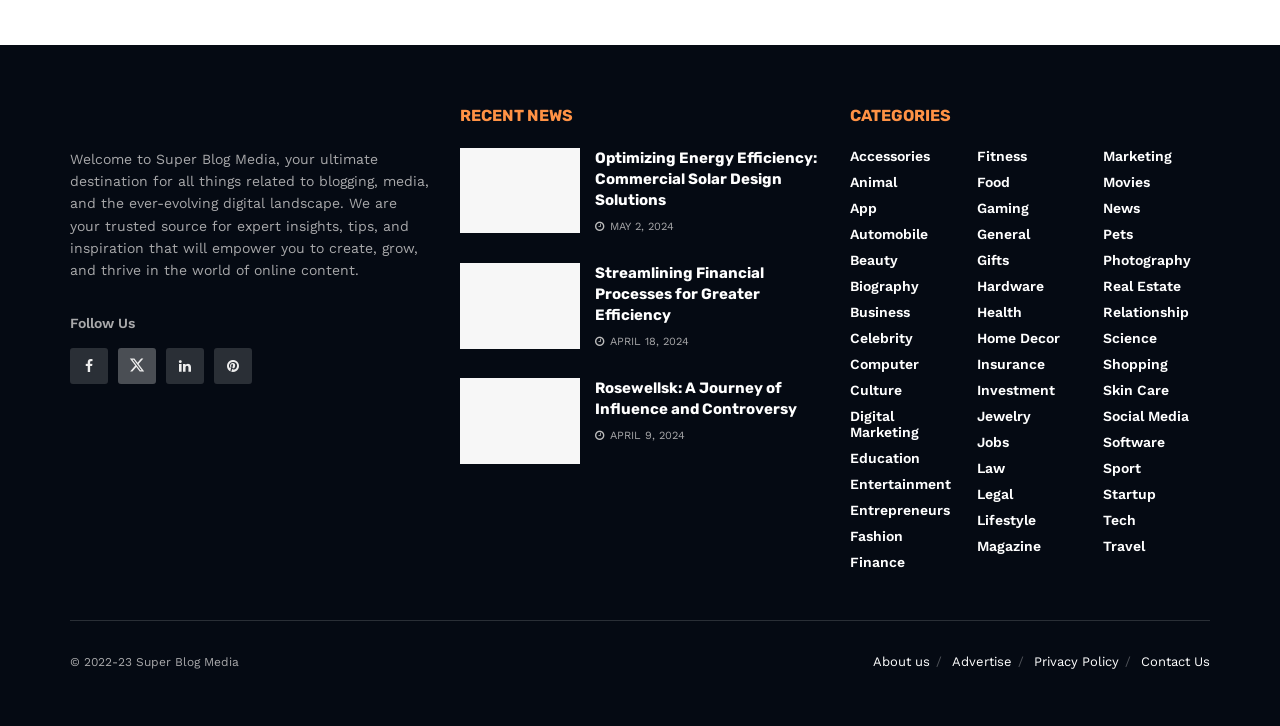Find the bounding box coordinates of the element to click in order to complete this instruction: "Read the article about Optimizing Energy Efficiency". The bounding box coordinates must be four float numbers between 0 and 1, denoted as [left, top, right, bottom].

[0.359, 0.203, 0.453, 0.321]